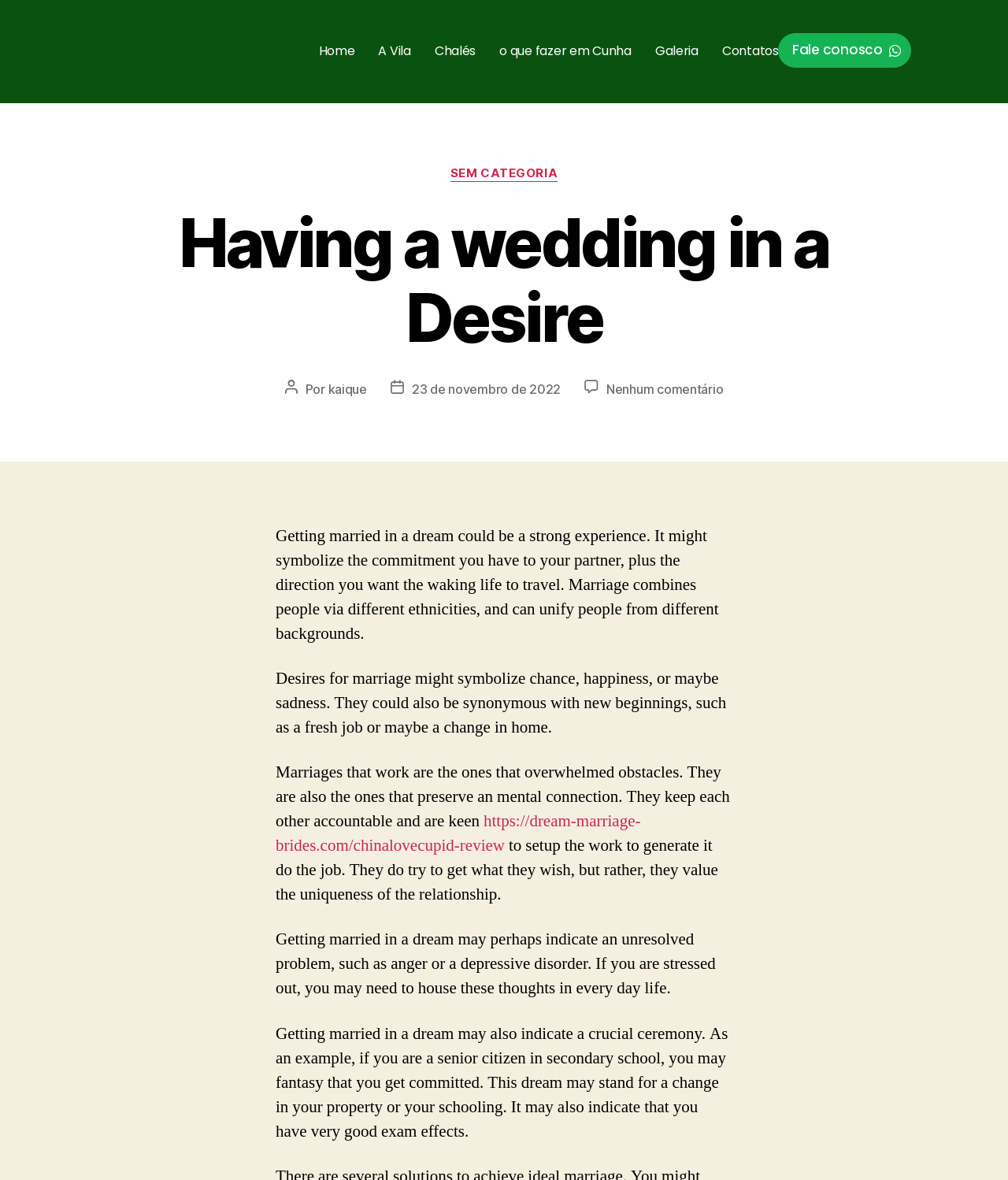Respond with a single word or phrase for the following question: 
What does getting married in a dream may indicate?

Unresolved problem or change